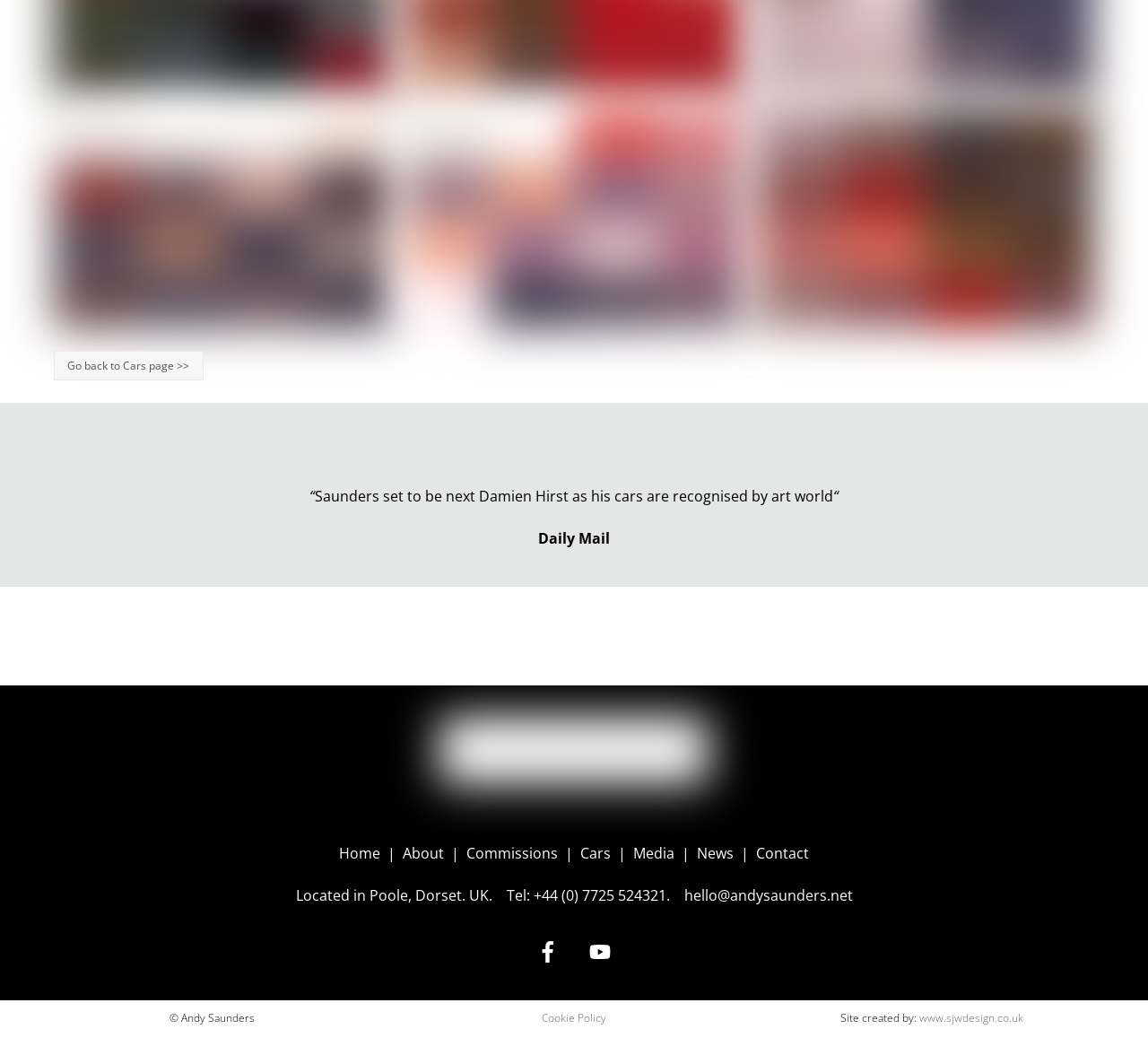Please predict the bounding box coordinates of the element's region where a click is necessary to complete the following instruction: "View the news article about Saunders". The coordinates should be represented by four float numbers between 0 and 1, i.e., [left, top, right, bottom].

[0.274, 0.468, 0.726, 0.487]